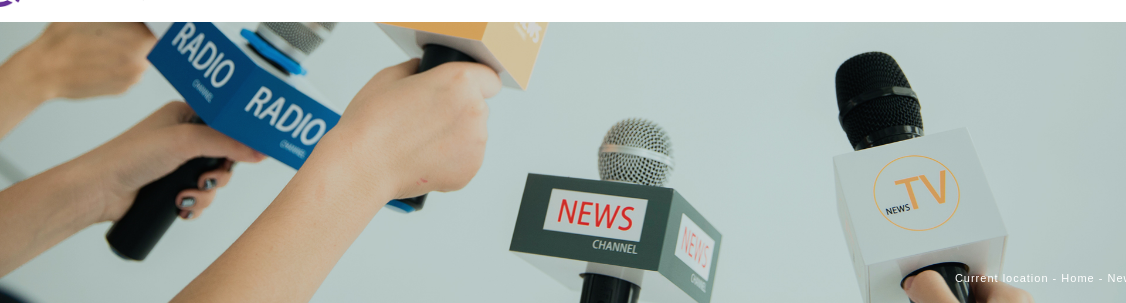How many microphones are labeled in the image?
Answer the question in a detailed and comprehensive manner.

The caption specifically mentions three microphones with labels: 'NEWS CHANNEL', 'RADIO', and 'TV NEWS'.